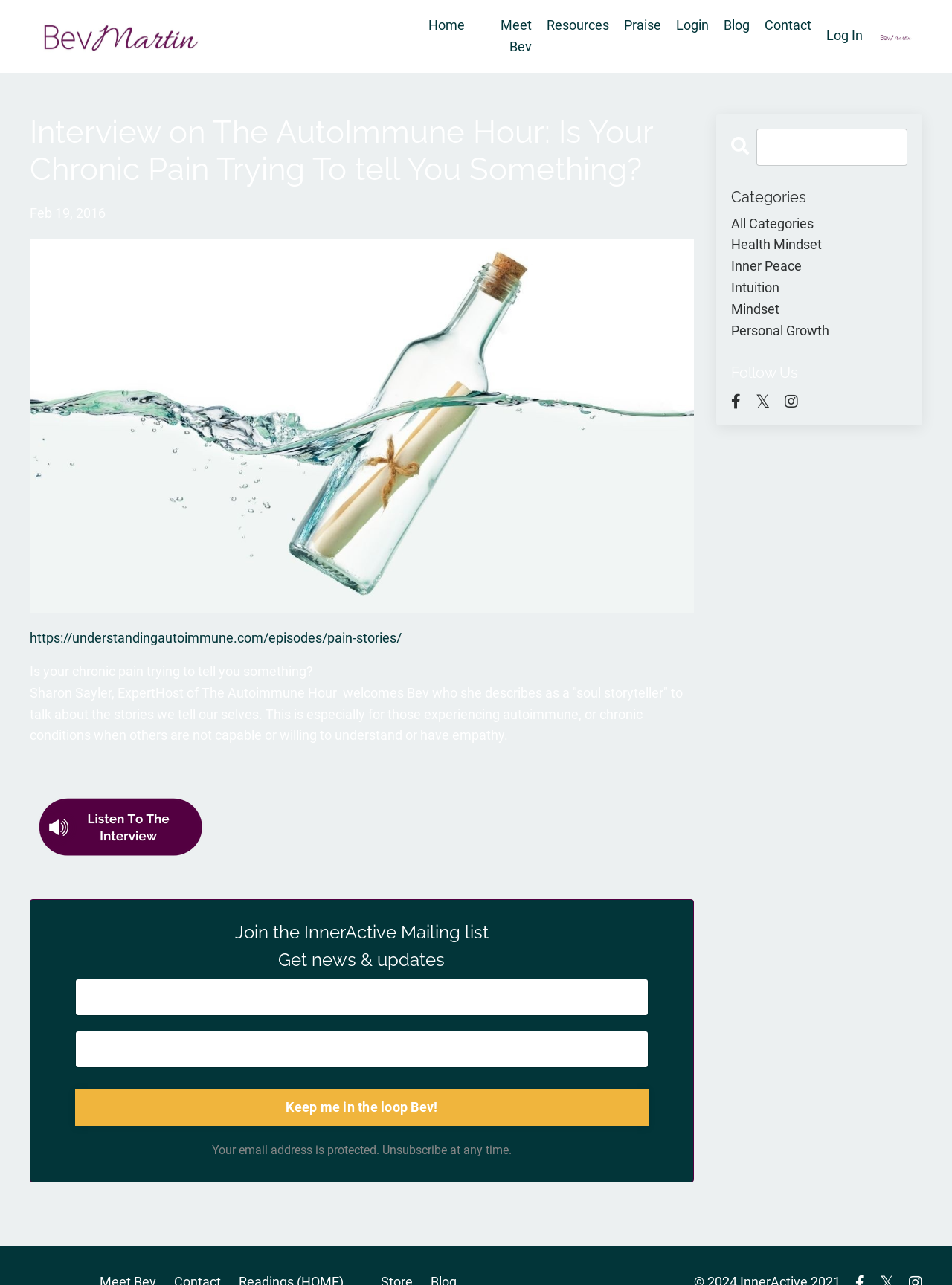Provide the bounding box coordinates in the format (top-left x, top-left y, bottom-right x, bottom-right y). All values are floating point numbers between 0 and 1. Determine the bounding box coordinate of the UI element described as: Dublin Core 1.1 XML

None